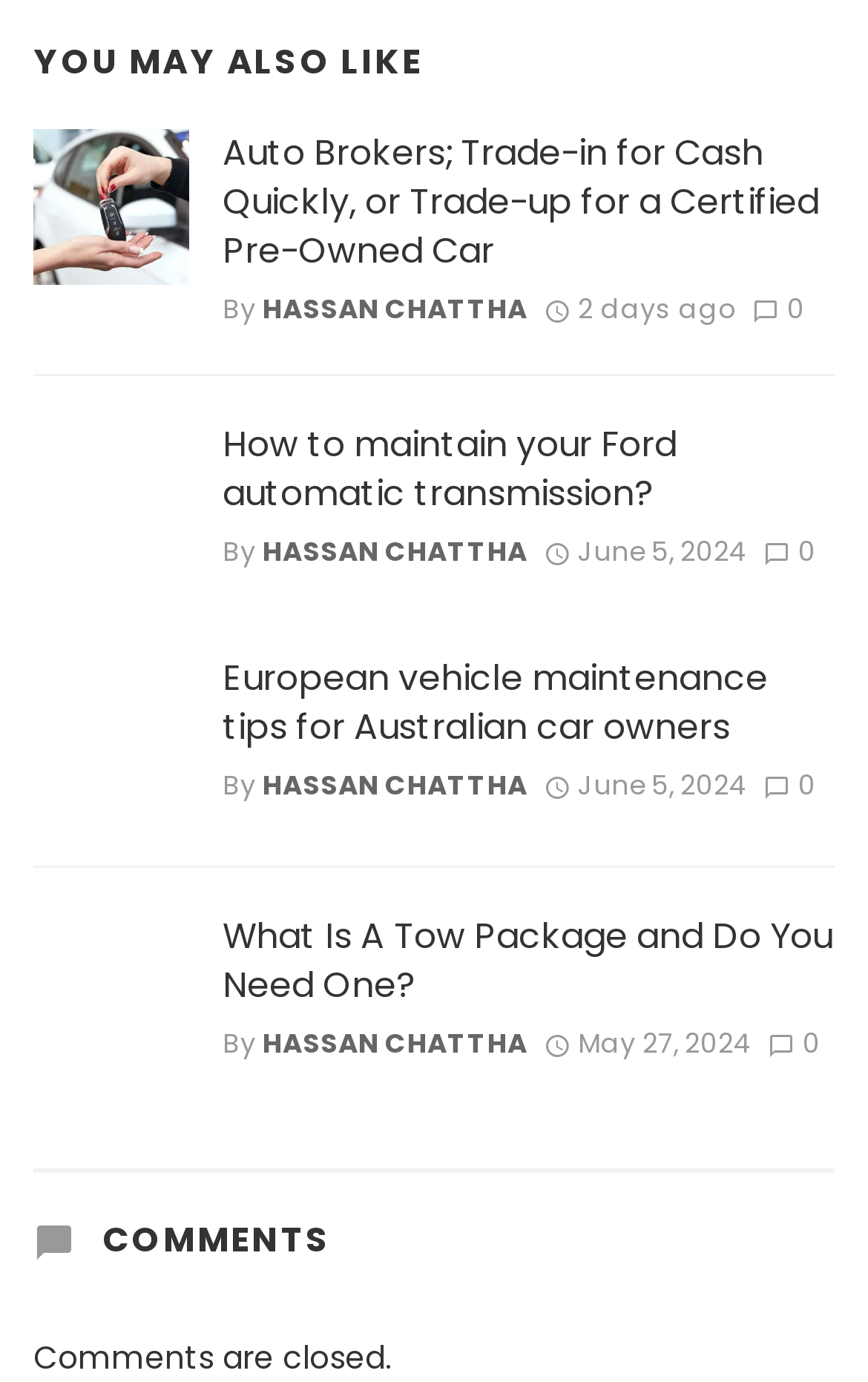Who is the author of the second article?
We need a detailed and exhaustive answer to the question. Please elaborate.

The second article has a link element with the text 'HASSAN CHATTHA' which is preceded by the text 'By', indicating that HASSAN CHATTHA is the author of the second article.